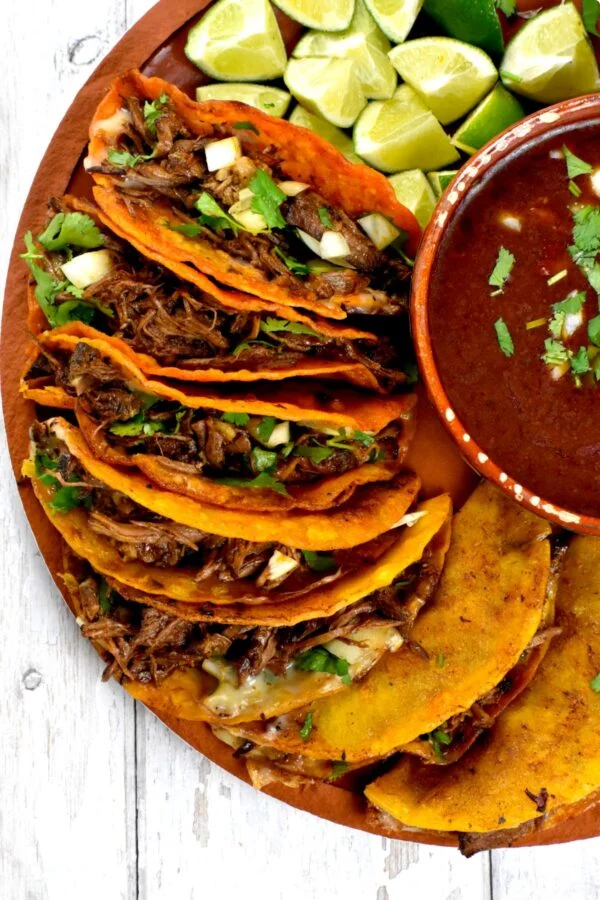What is served in a traditional bowl?
Craft a detailed and extensive response to the question.

According to the caption, a rich, savory consommé is served in a traditional bowl, which allows diners to dip their tacos for an enhanced flavor experience.